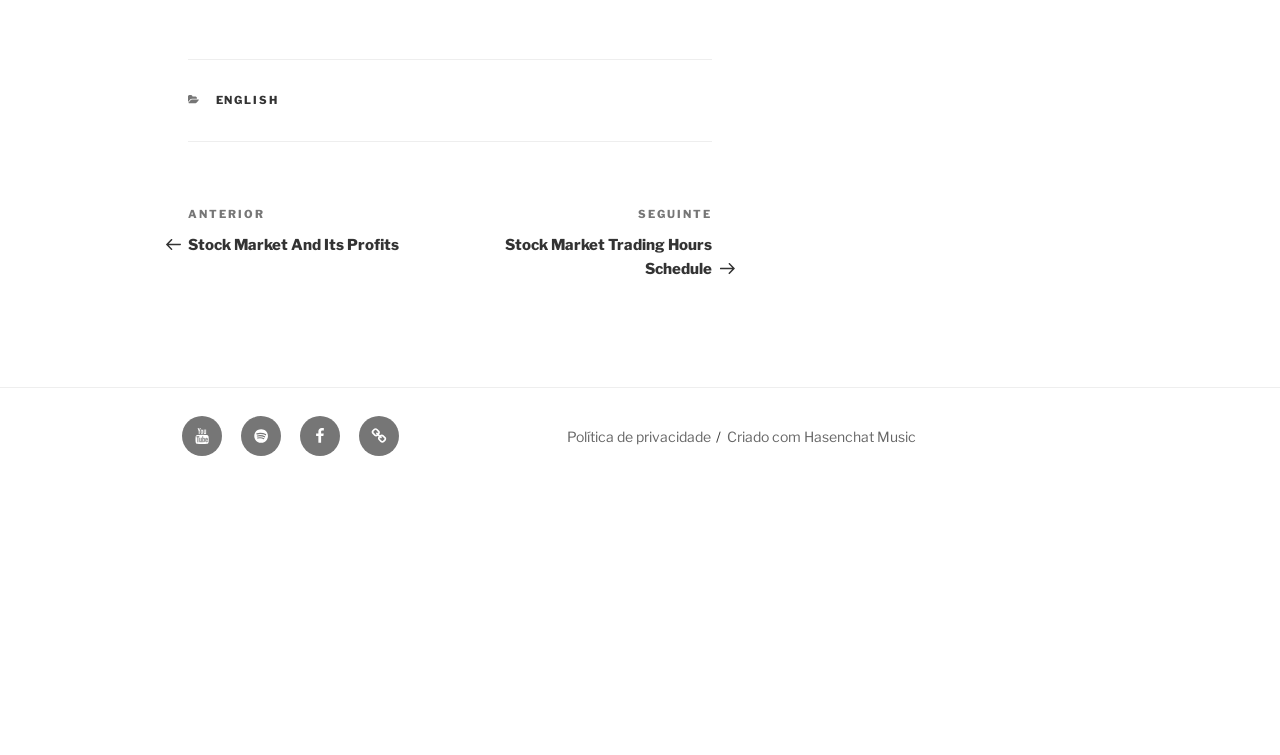How many navigation sections are there?
Use the information from the image to give a detailed answer to the question.

I identified two navigation sections: 'Navegação de artigos' and 'Menu de redes sociais no rodapé', which are both located in the footer section.